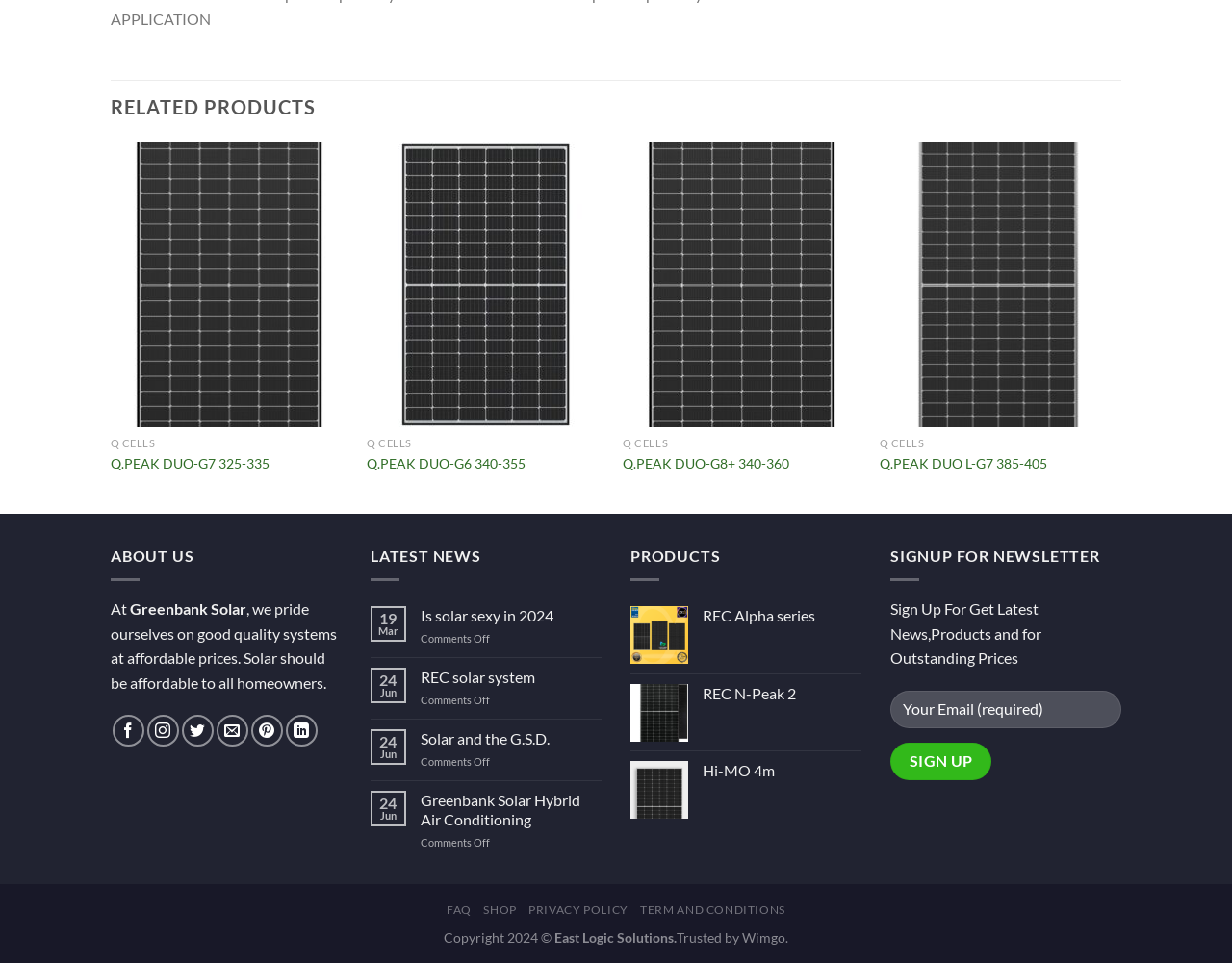Find the bounding box coordinates of the element I should click to carry out the following instruction: "Add to Wishlist".

[0.238, 0.197, 0.271, 0.227]